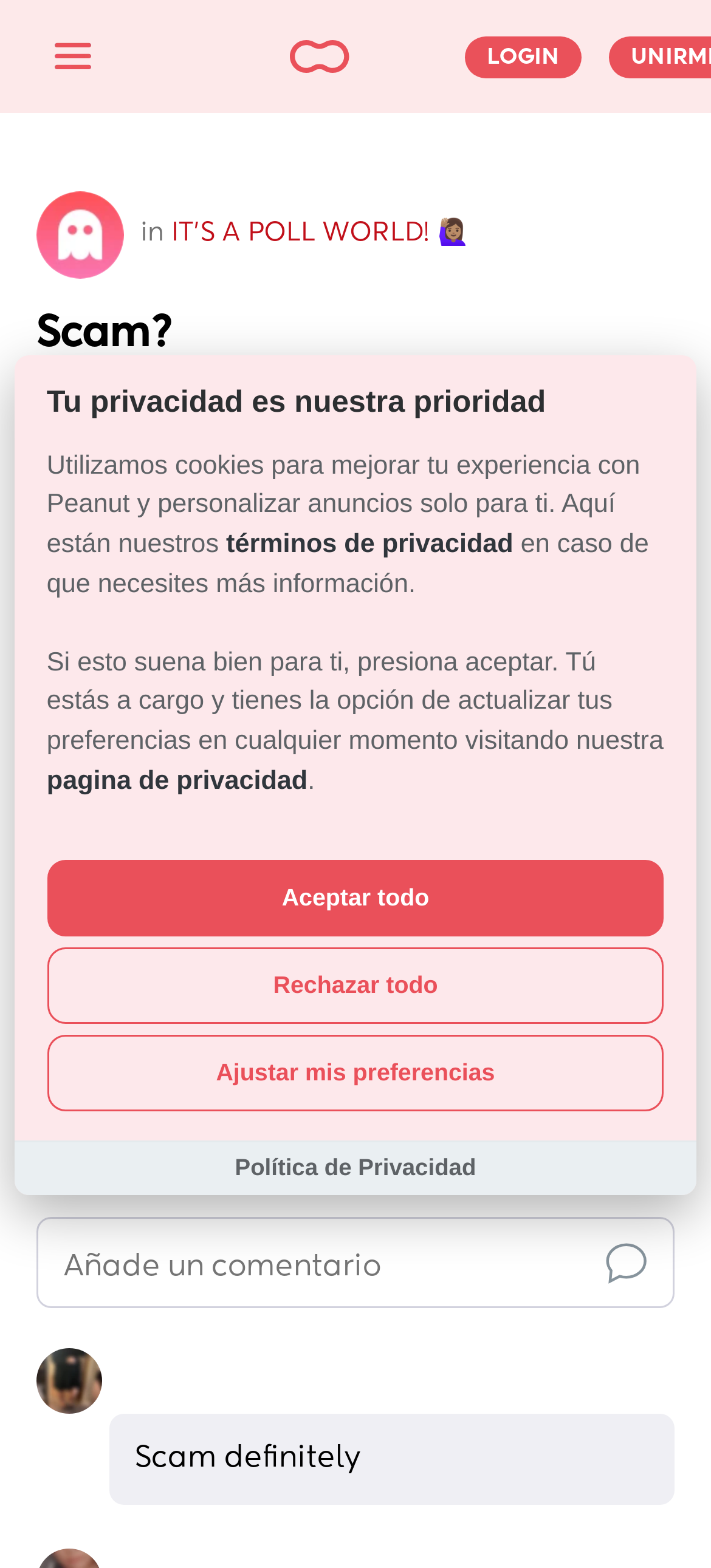How many comments are there?
Use the screenshot to answer the question with a single word or phrase.

10